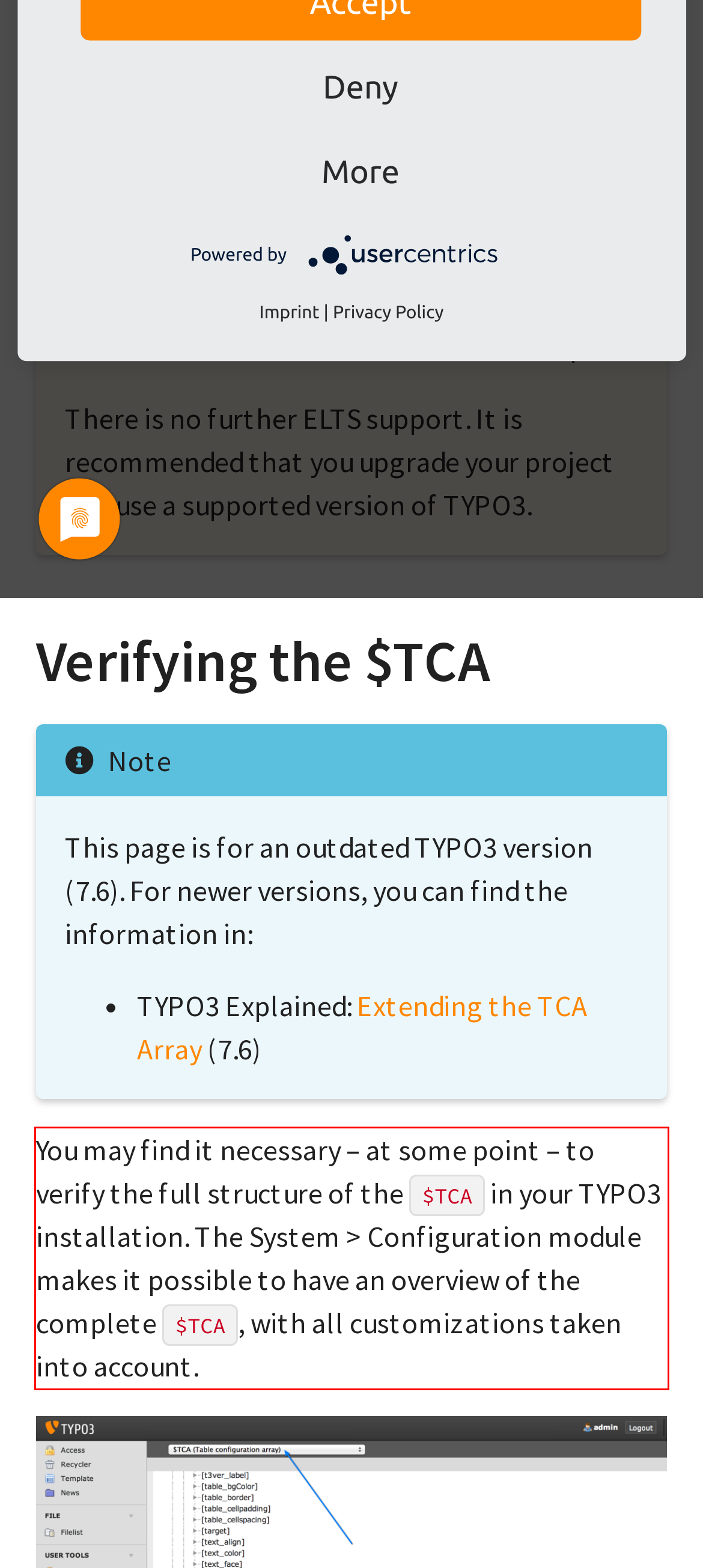Given the screenshot of a webpage, identify the red rectangle bounding box and recognize the text content inside it, generating the extracted text.

You may find it necessary – at some point – to verify the full structure of the $TCA in your TYPO3 installation. The System > Configuration module makes it possible to have an overview of the complete $TCA, with all customizations taken into account.